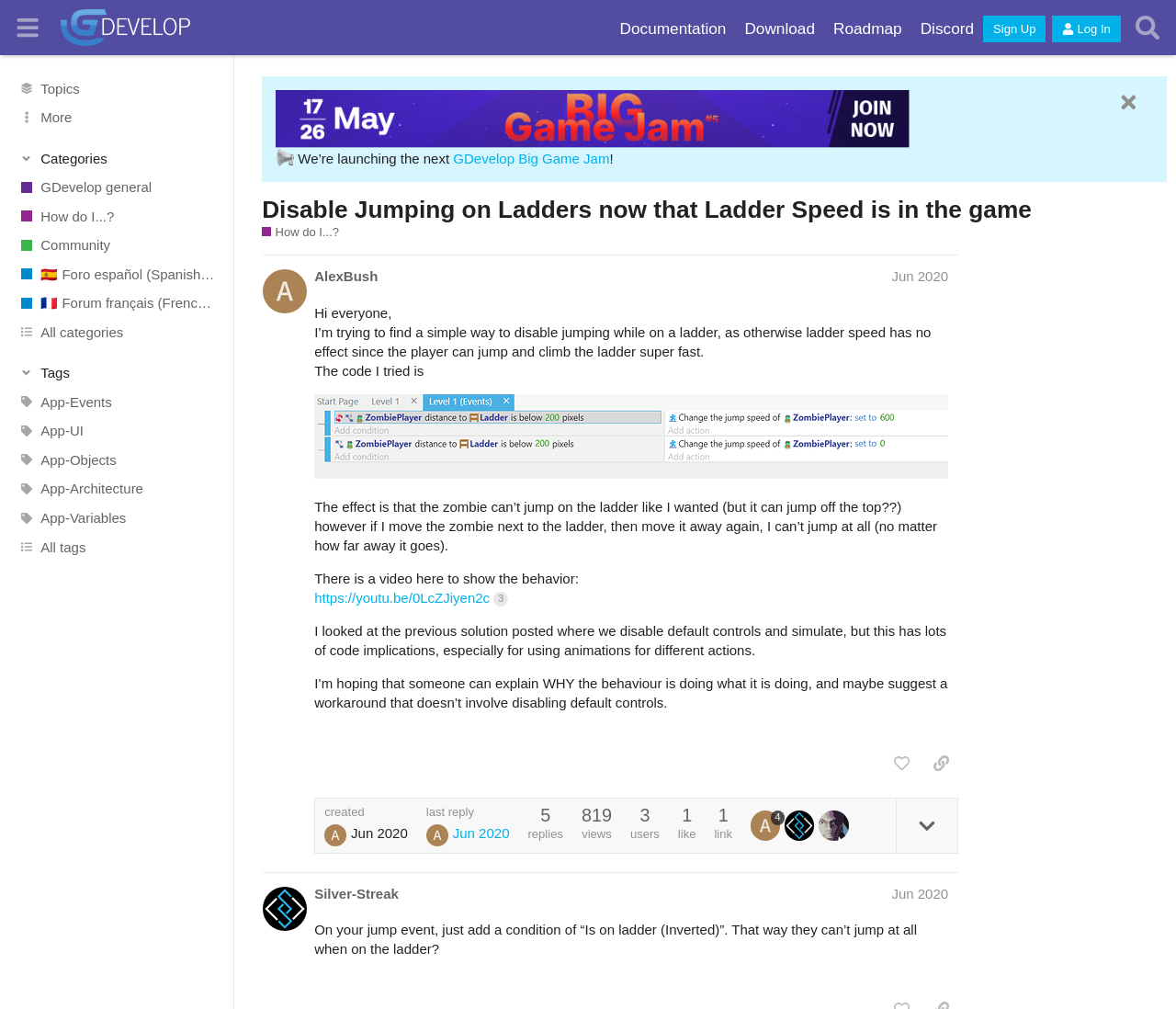What is the title of the post?
We need a detailed and exhaustive answer to the question. Please elaborate.

I found the answer by looking at the heading element in the post section, which says 'Disable Jumping on Ladders now that Ladder Speed is in the game'.